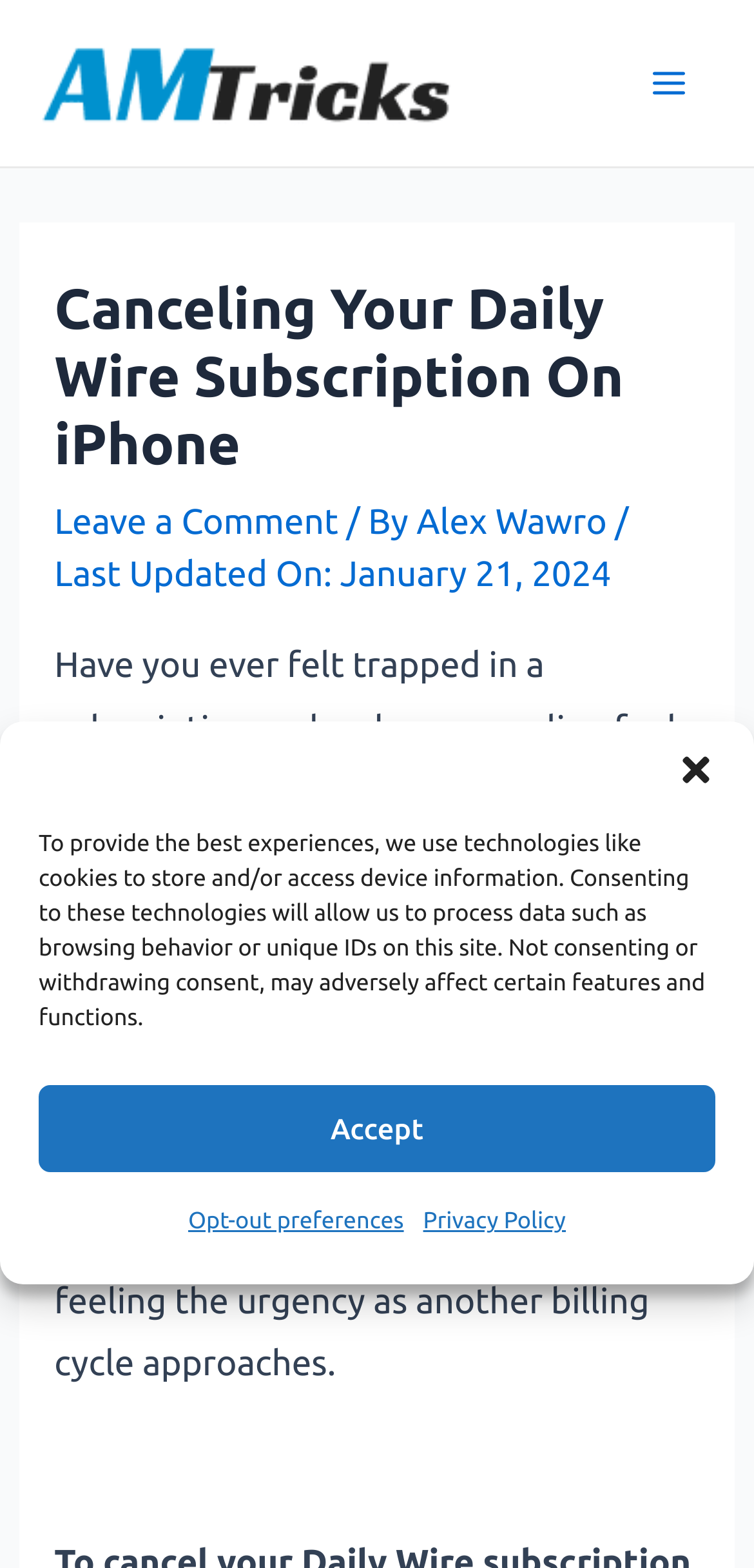Identify and extract the main heading from the webpage.

Canceling Your Daily Wire Subscription On iPhone